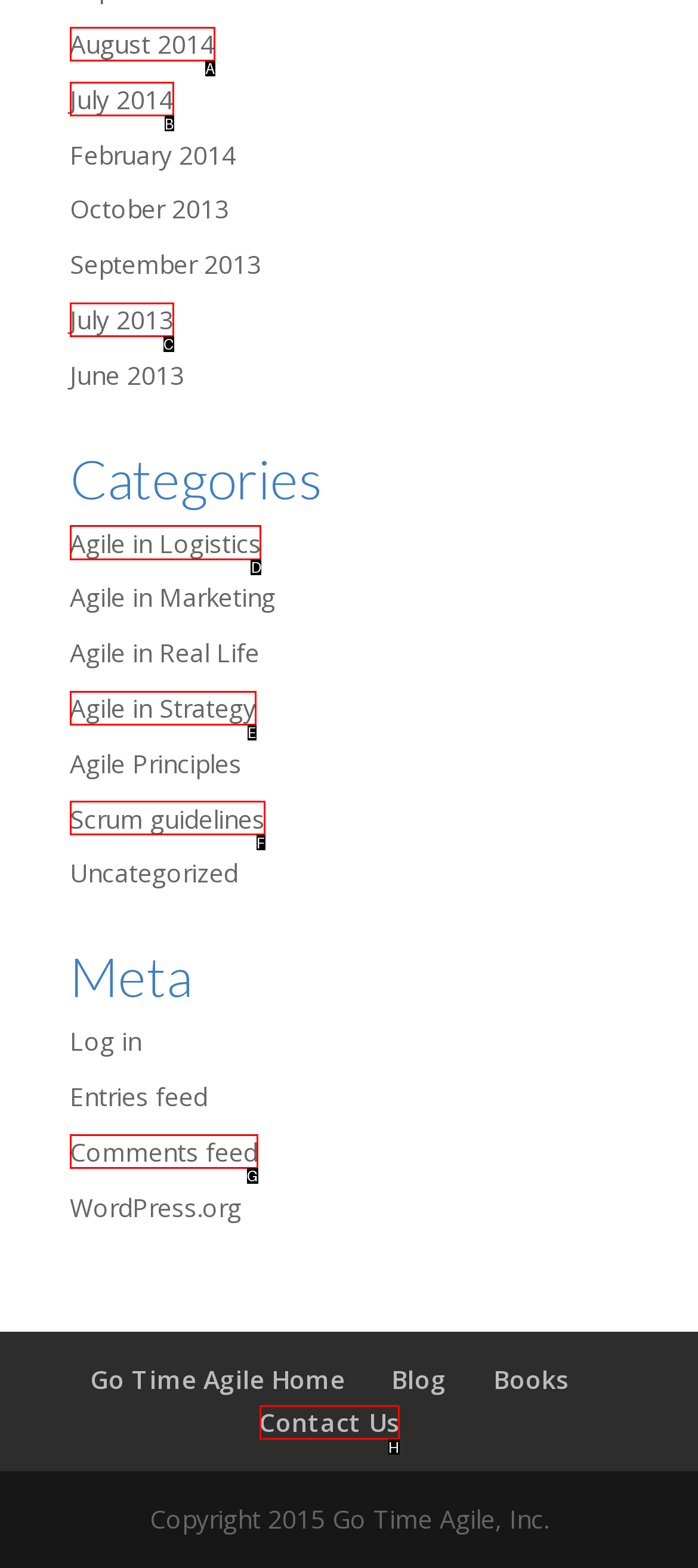Point out which UI element to click to complete this task: Explore Agile in Logistics category
Answer with the letter corresponding to the right option from the available choices.

D